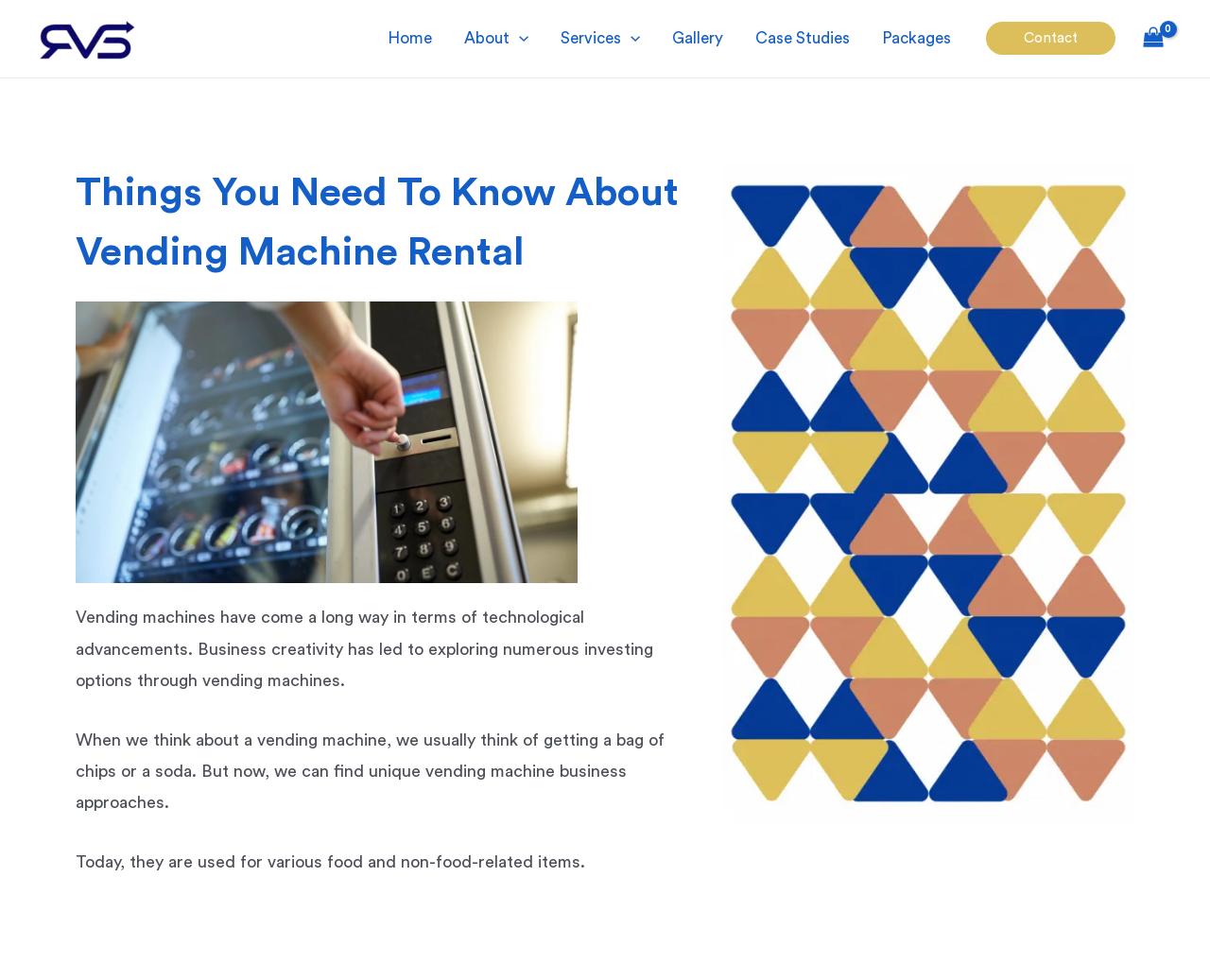Please specify the bounding box coordinates of the clickable region to carry out the following instruction: "contact us". The coordinates should be four float numbers between 0 and 1, in the format [left, top, right, bottom].

[0.815, 0.022, 0.922, 0.056]